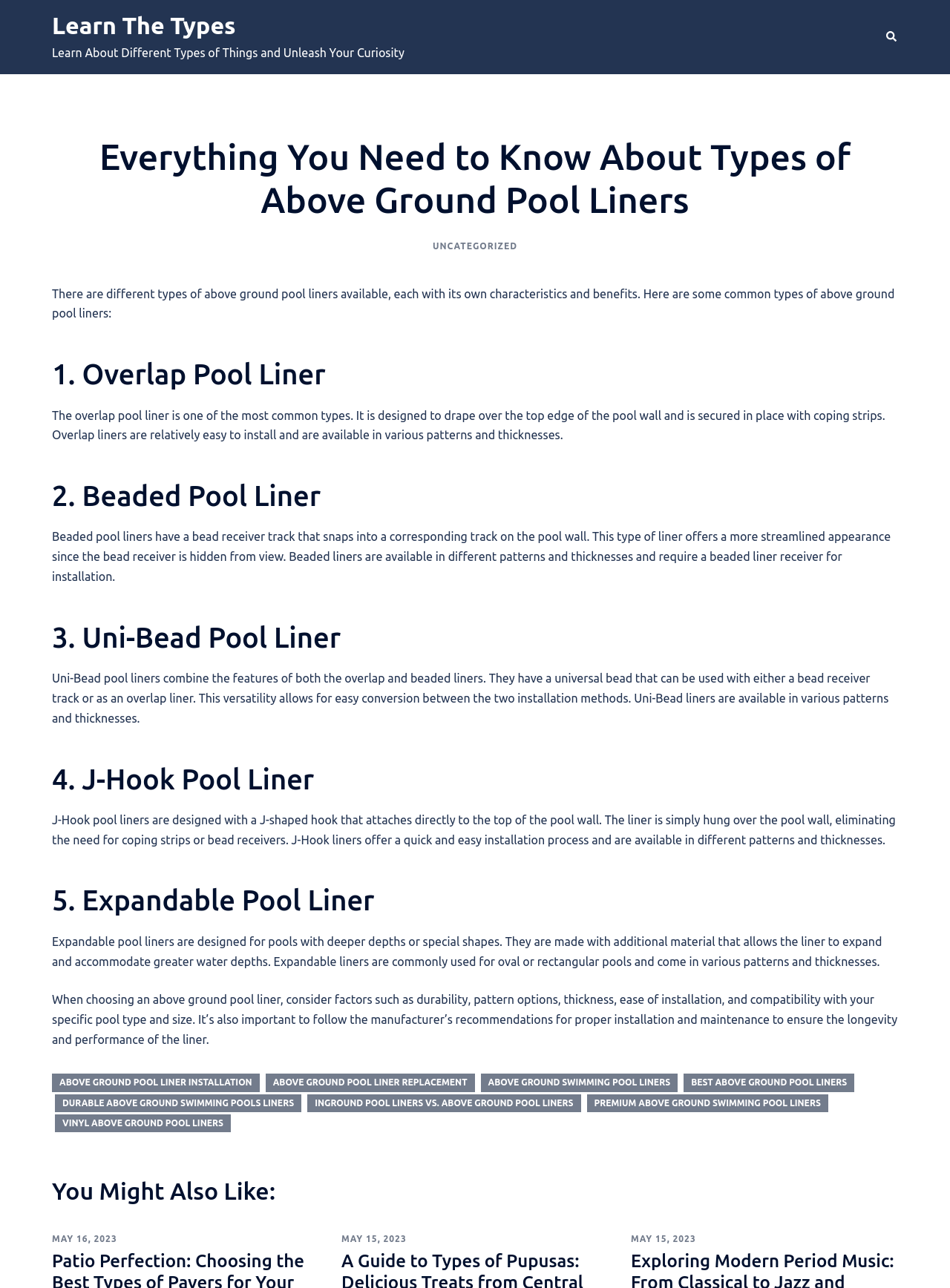Explain the contents of the webpage comprehensively.

This webpage is about above ground pool liners, providing information on different types and their characteristics. At the top, there is a header section with a link to "Learn The Types" and a static text describing the website's purpose. On the top right, there is a search link with an accompanying image.

Below the header section, there is a main article section that takes up most of the page. The article is divided into sections, each describing a specific type of above ground pool liner, including overlap, beaded, uni-bead, J-hook, and expandable liners. Each section has a heading and a descriptive paragraph explaining the features and benefits of the liner type.

At the bottom of the article, there is a footer section with several links to related topics, such as above ground pool liner installation, replacement, and reviews. There are also links to other articles on the website, including "You Might Also Like" section with three links to recent articles.

On the bottom right, there are three links with dates, each accompanied by a time icon, which likely represent recent articles or updates on the website.